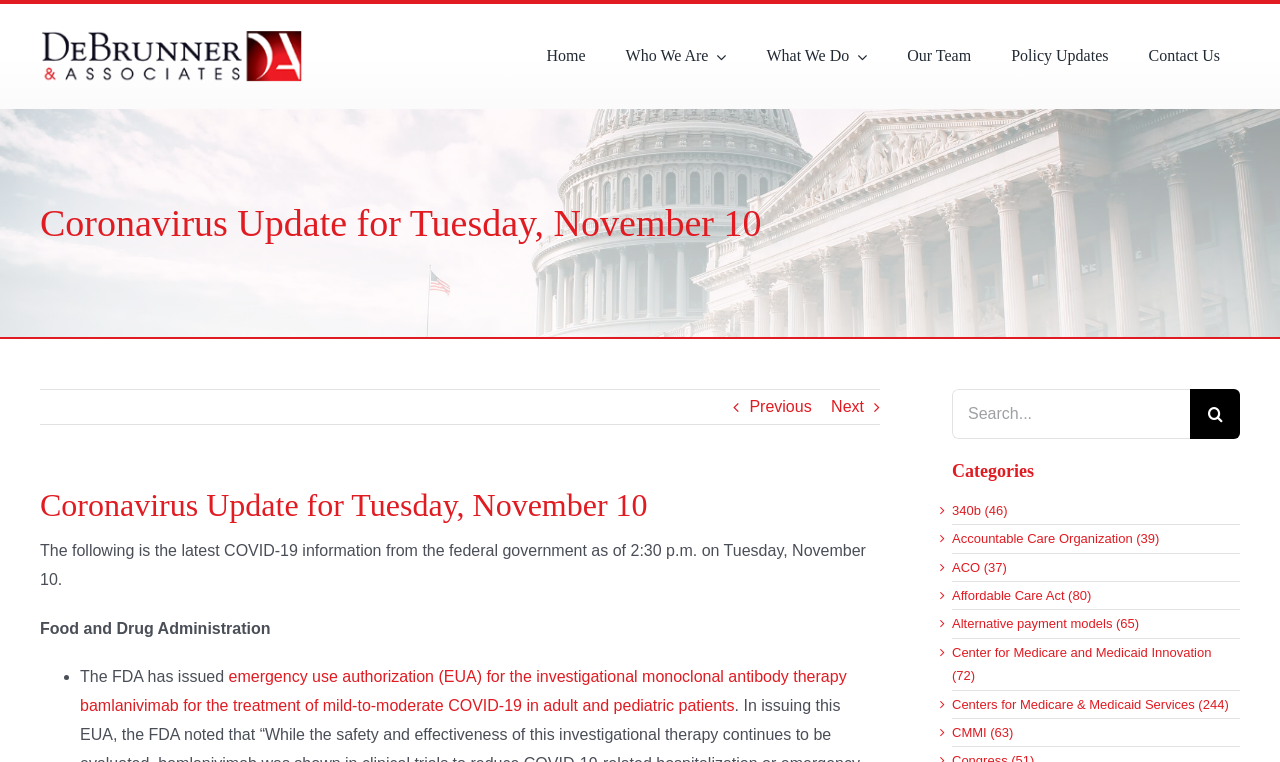What is the current date of the coronavirus update?
Please look at the screenshot and answer using one word or phrase.

Tuesday, November 10